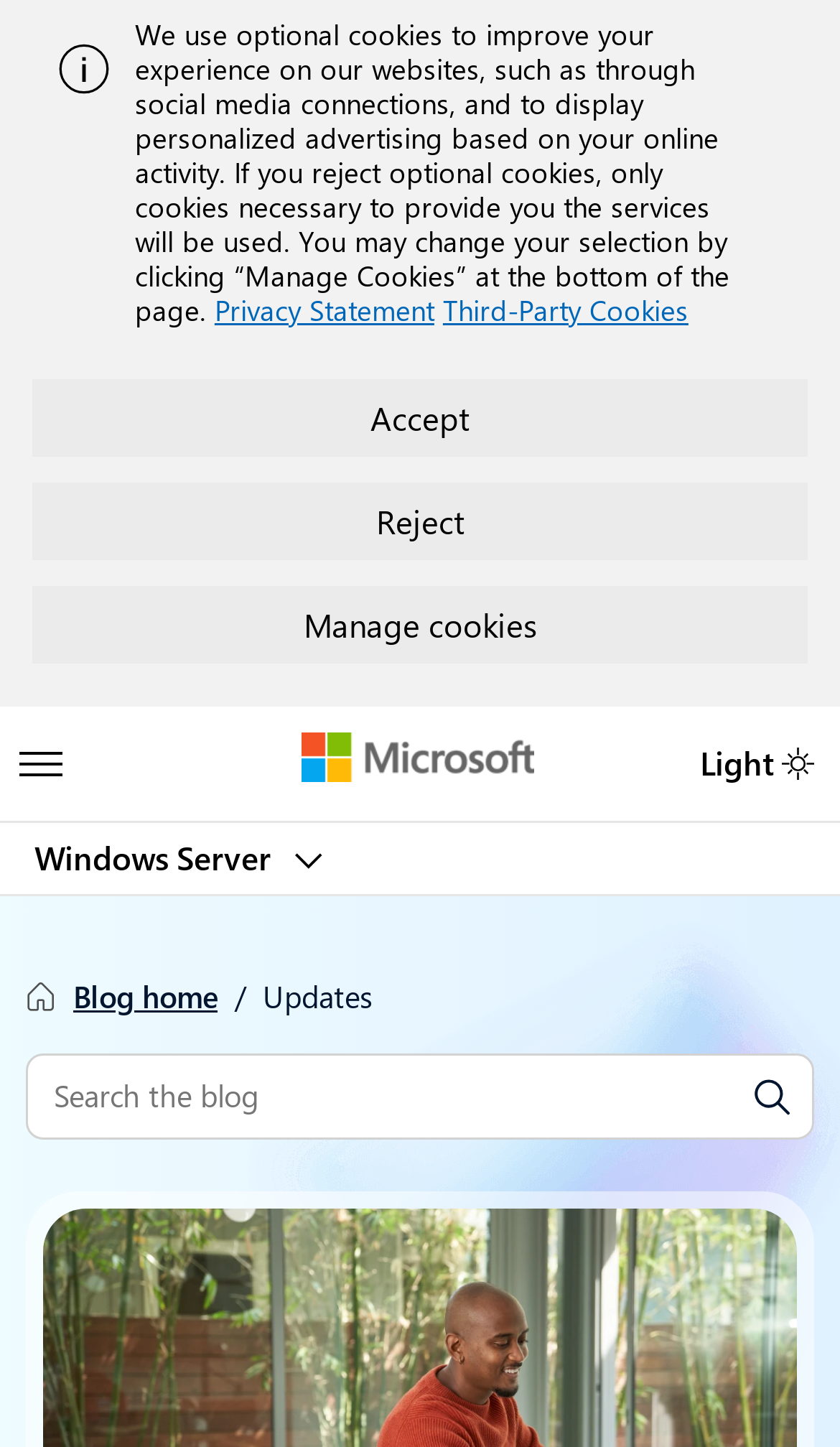How many theme options are available?
Use the screenshot to answer the question with a single word or phrase.

1